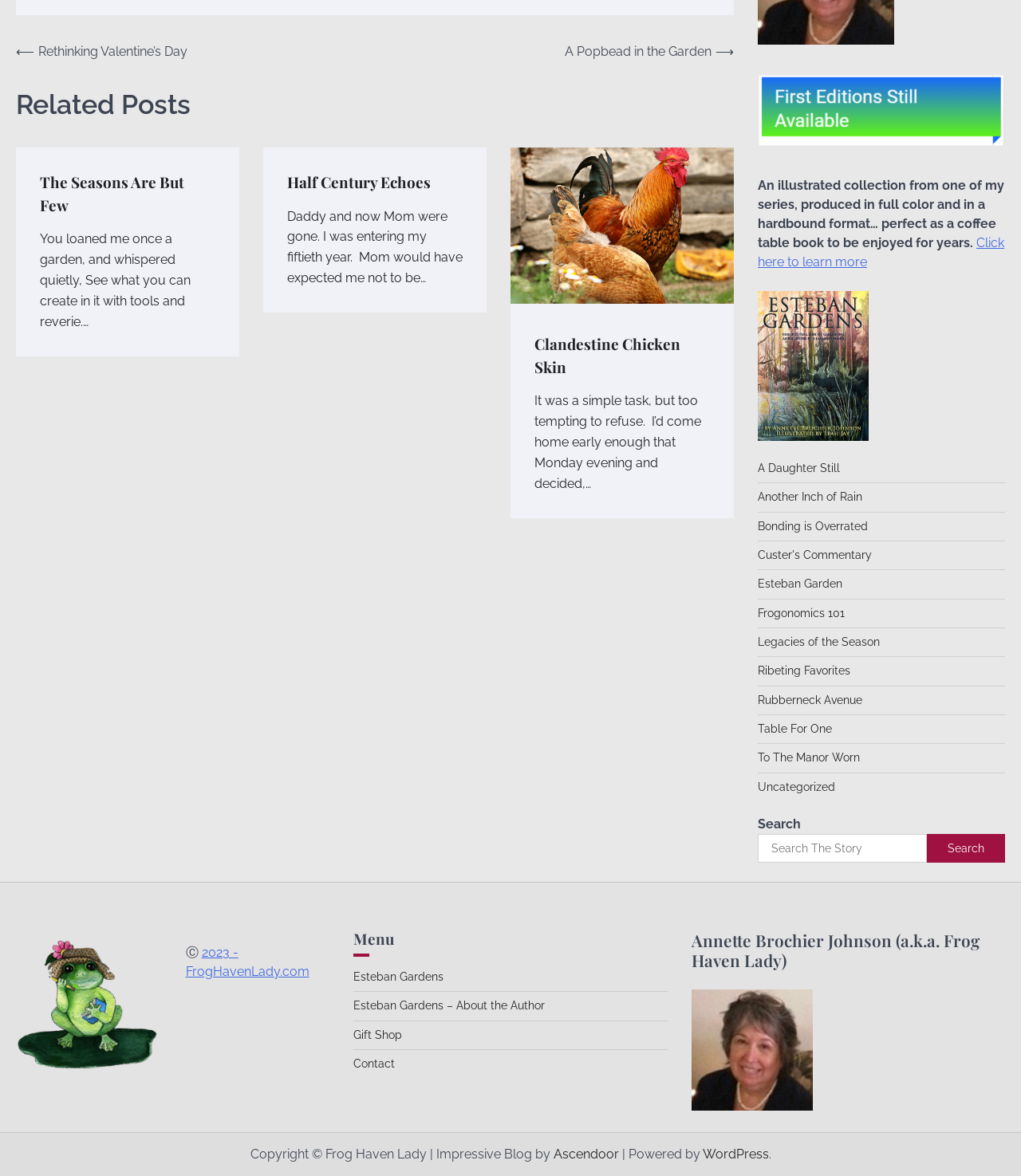Could you provide the bounding box coordinates for the portion of the screen to click to complete this instruction: "Search for something"?

[0.742, 0.709, 0.908, 0.734]